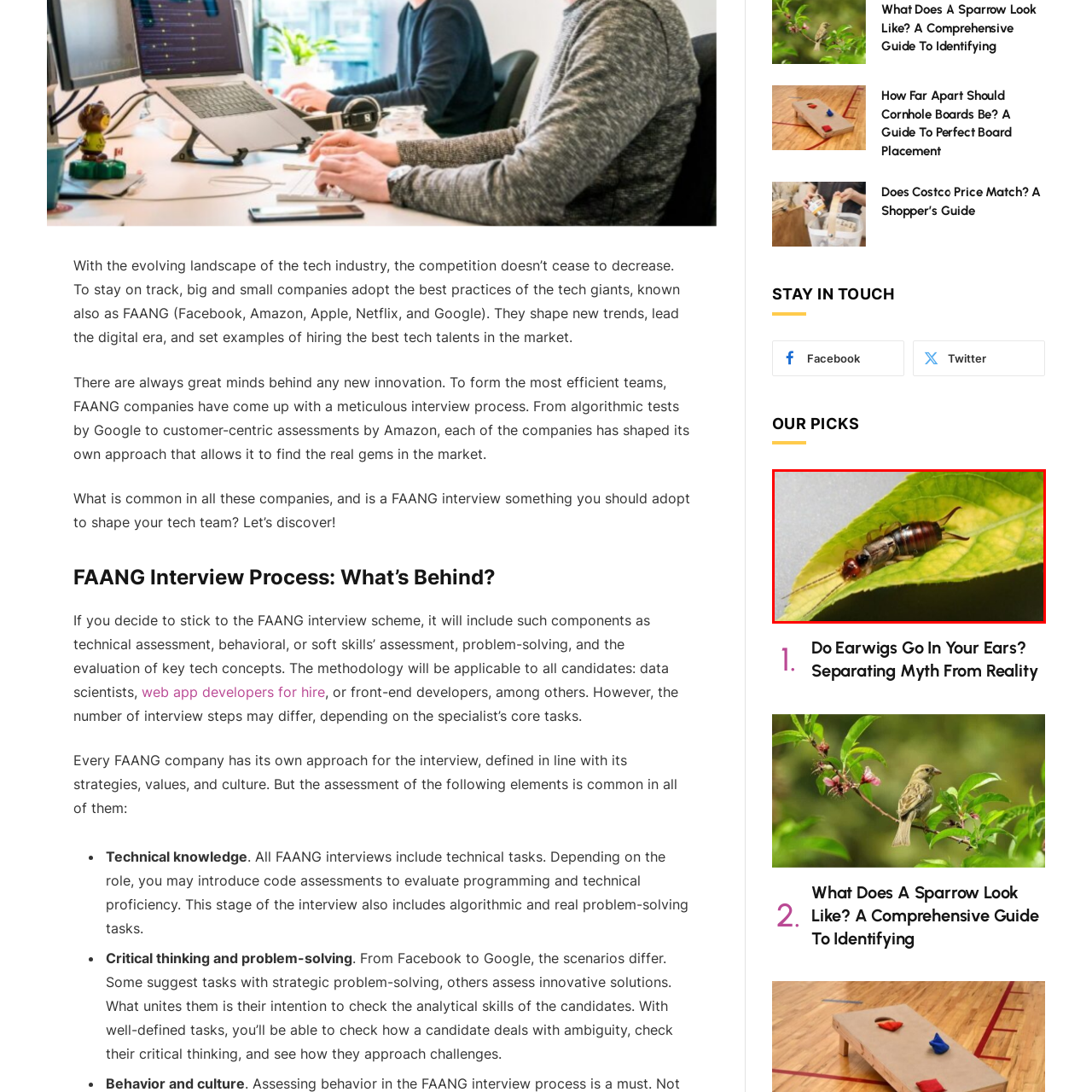Observe the image segment inside the red bounding box and answer concisely with a single word or phrase: What is the purpose of the article accompanying the image?

Debunking earwig myths